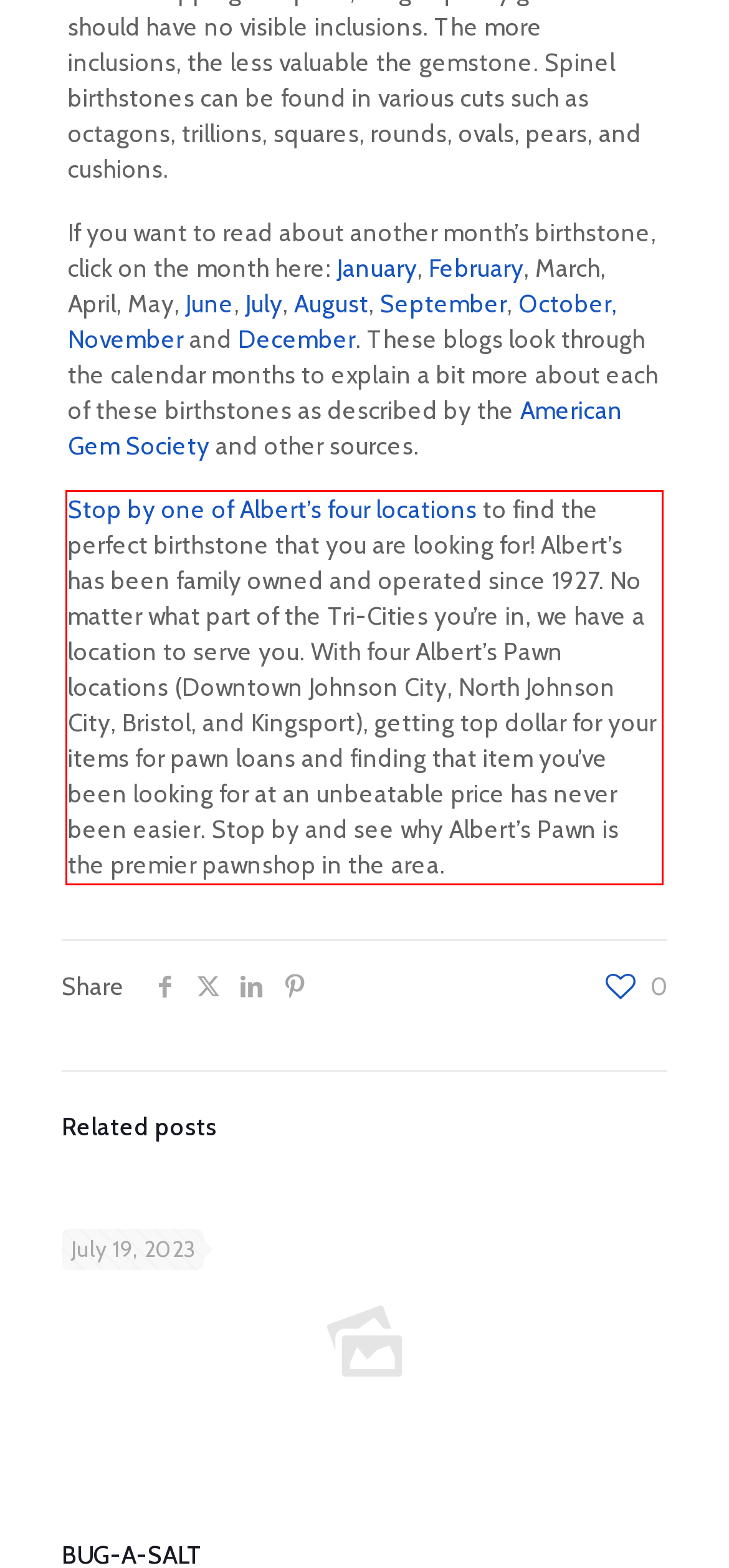Please examine the webpage screenshot containing a red bounding box and use OCR to recognize and output the text inside the red bounding box.

Stop by one of Albert’s four locations to find the perfect birthstone that you are looking for! Albert’s has been family owned and operated since 1927. No matter what part of the Tri-Cities you’re in, we have a location to serve you. With four Albert’s Pawn locations (Downtown Johnson City, North Johnson City, Bristol, and Kingsport), getting top dollar for your items for pawn loans and finding that item you’ve been looking for at an unbeatable price has never been easier. Stop by and see why Albert’s Pawn is the premier pawnshop in the area.